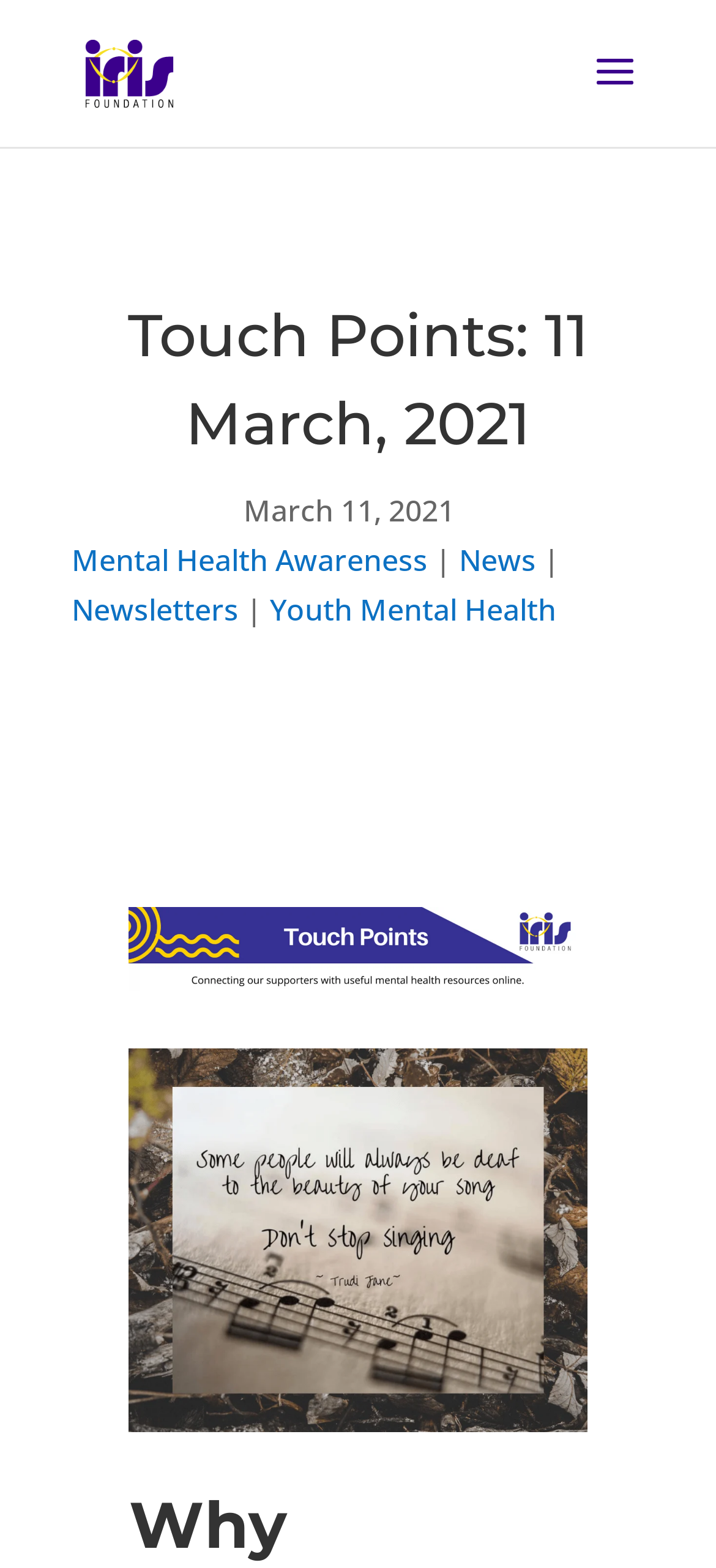Please provide a brief answer to the question using only one word or phrase: 
How many links are present on the webpage?

5